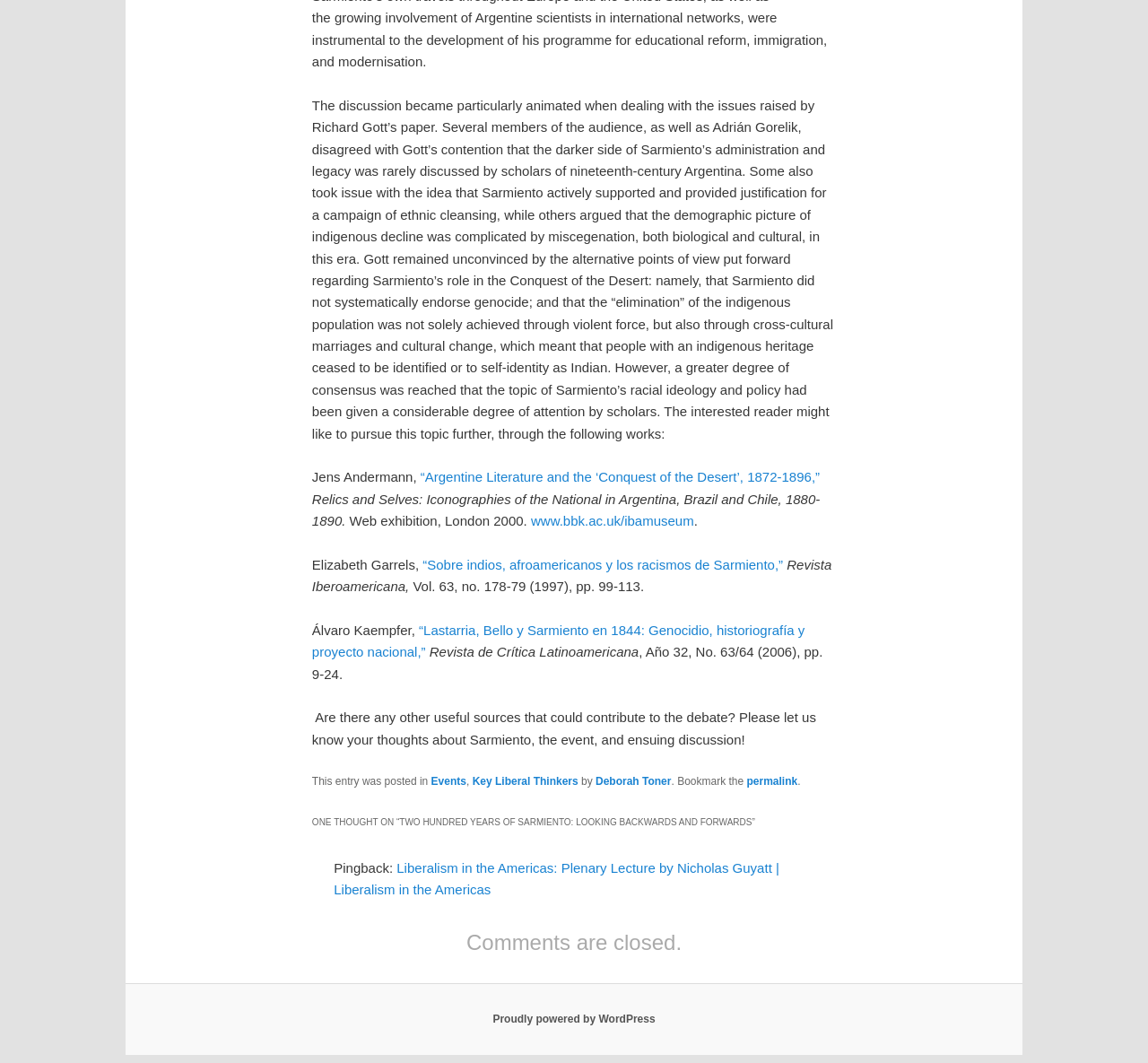Please identify the bounding box coordinates of the area I need to click to accomplish the following instruction: "Check the post by Deborah Toner".

[0.519, 0.729, 0.585, 0.741]